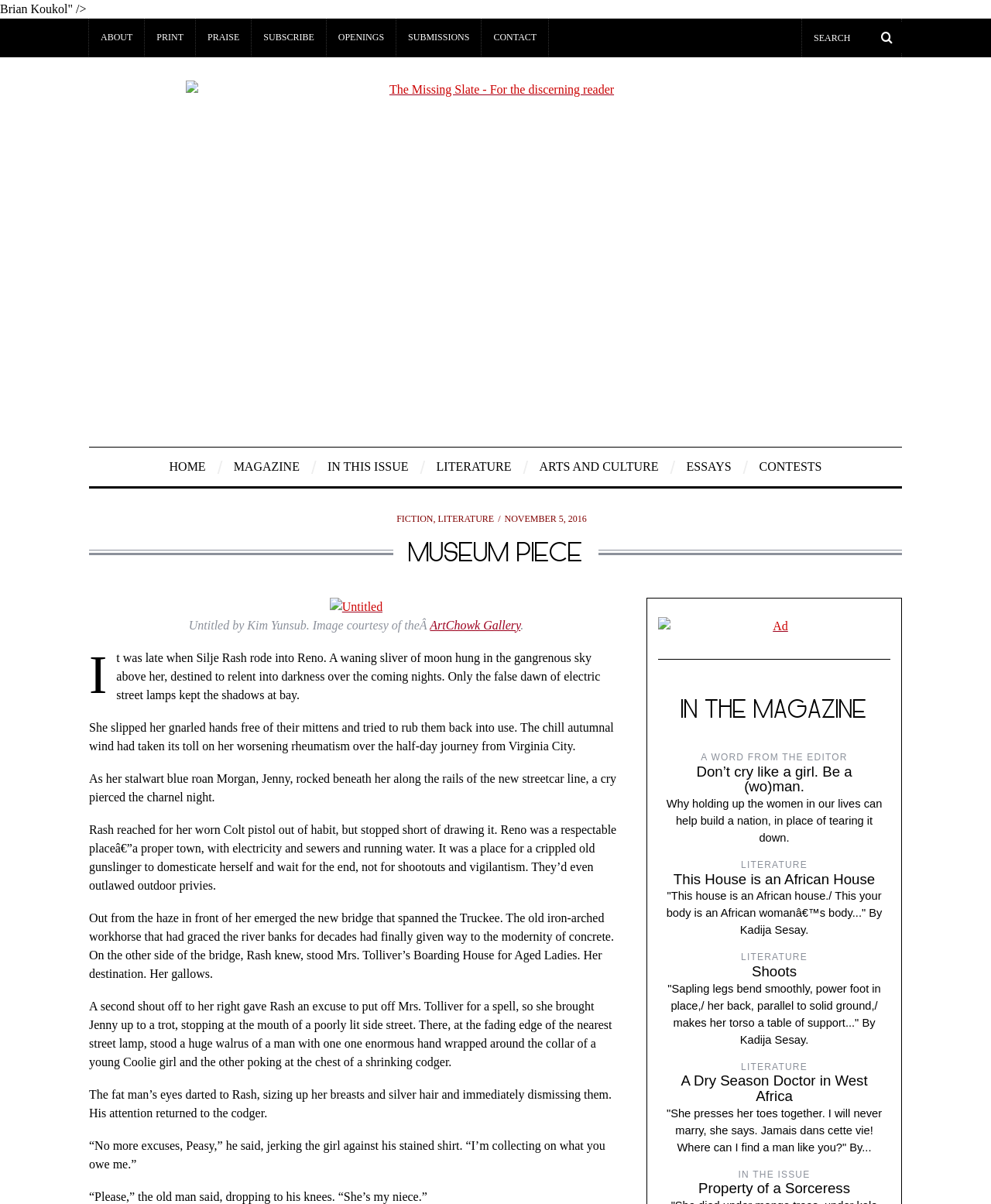Please provide a comprehensive answer to the question based on the screenshot: What type of content is published in this magazine?

The meta description of the webpage states that the magazine publishes fiction, poetry, essays, reviews, and criticism weekly and quarterly from around the globe, indicating the types of content that can be found in the magazine.